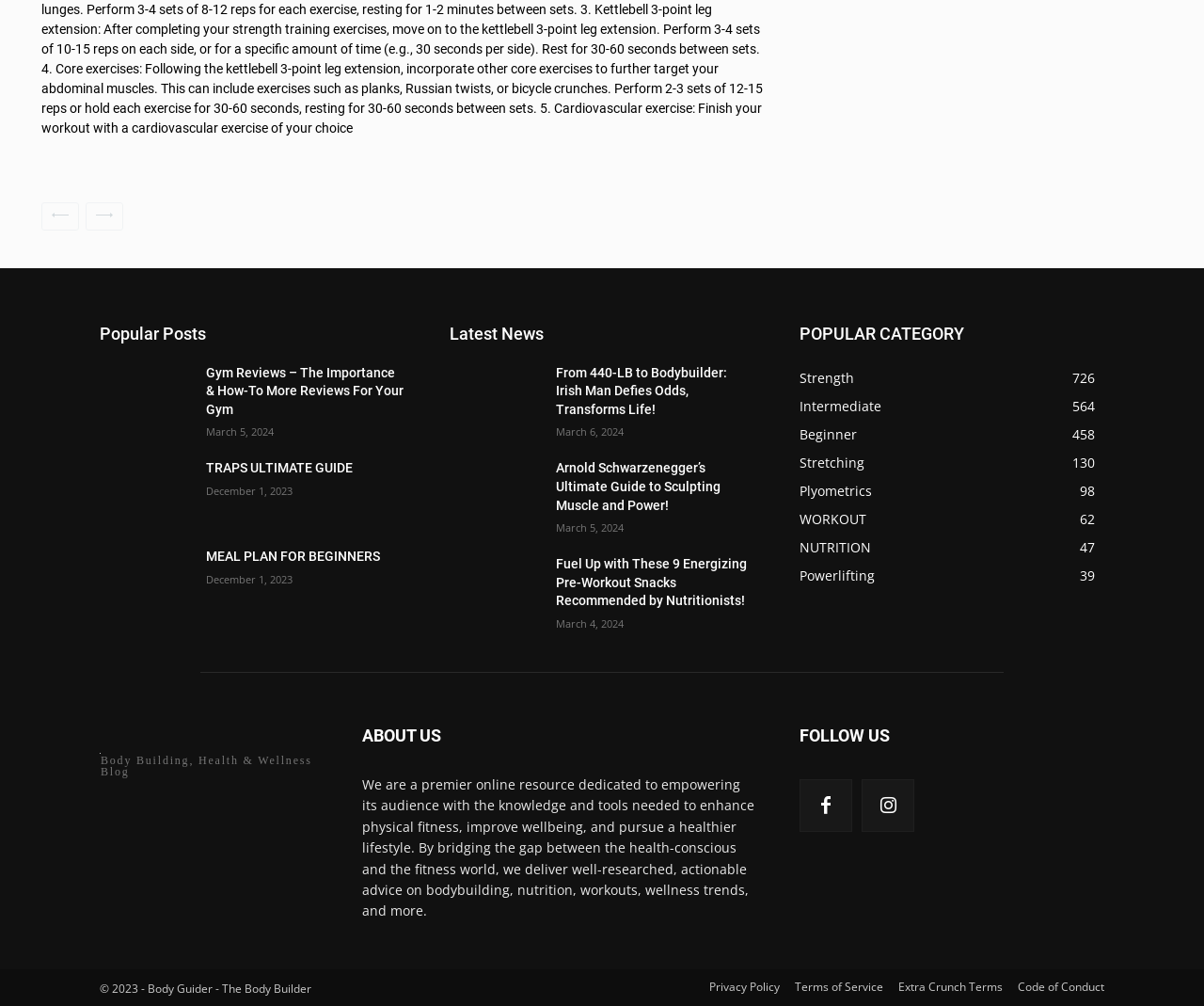Find the bounding box coordinates for the area you need to click to carry out the instruction: "go to previous page". The coordinates should be four float numbers between 0 and 1, indicated as [left, top, right, bottom].

[0.034, 0.201, 0.066, 0.229]